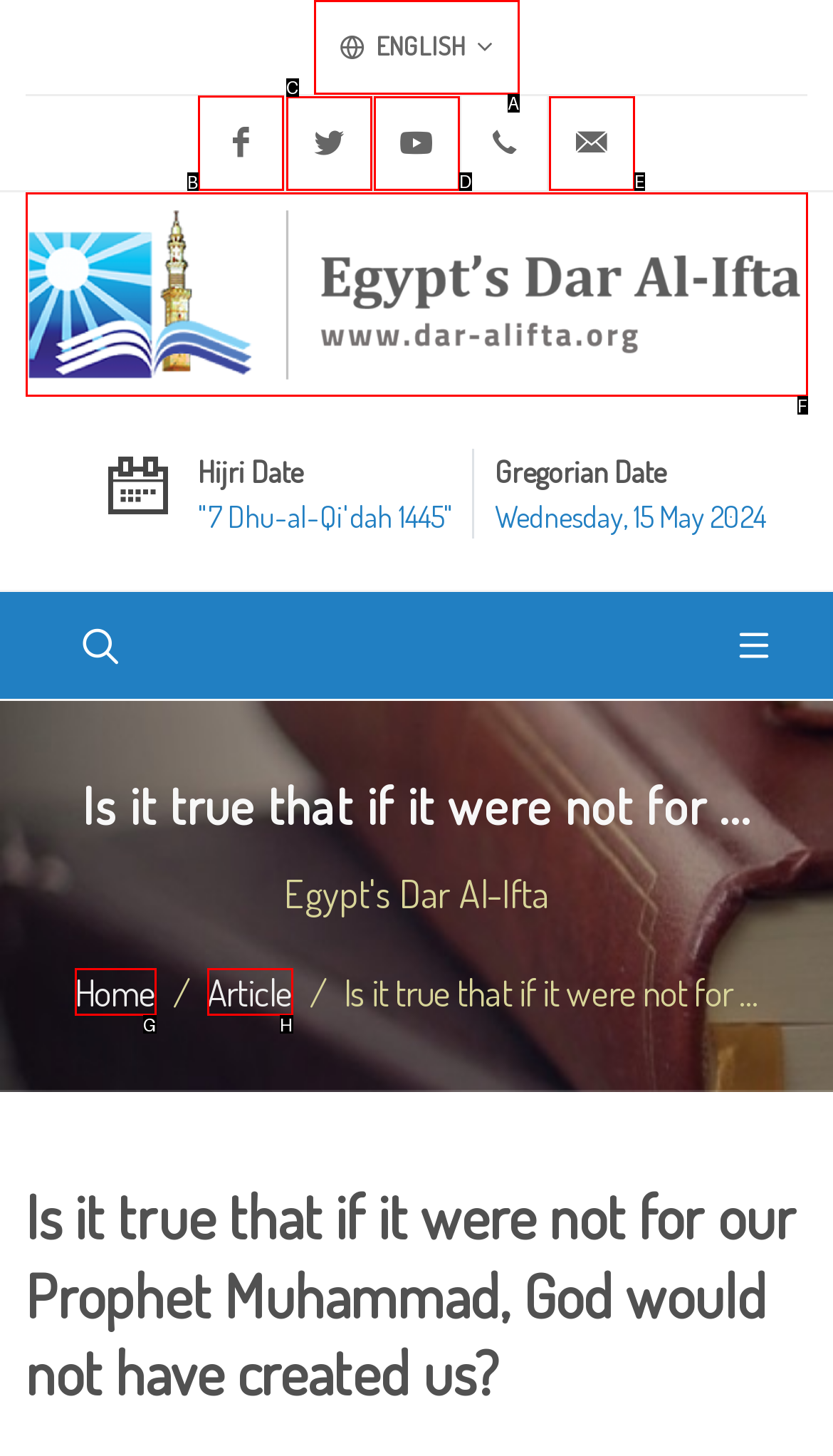Pick the right letter to click to achieve the task: Check the Facebook page
Answer with the letter of the correct option directly.

B